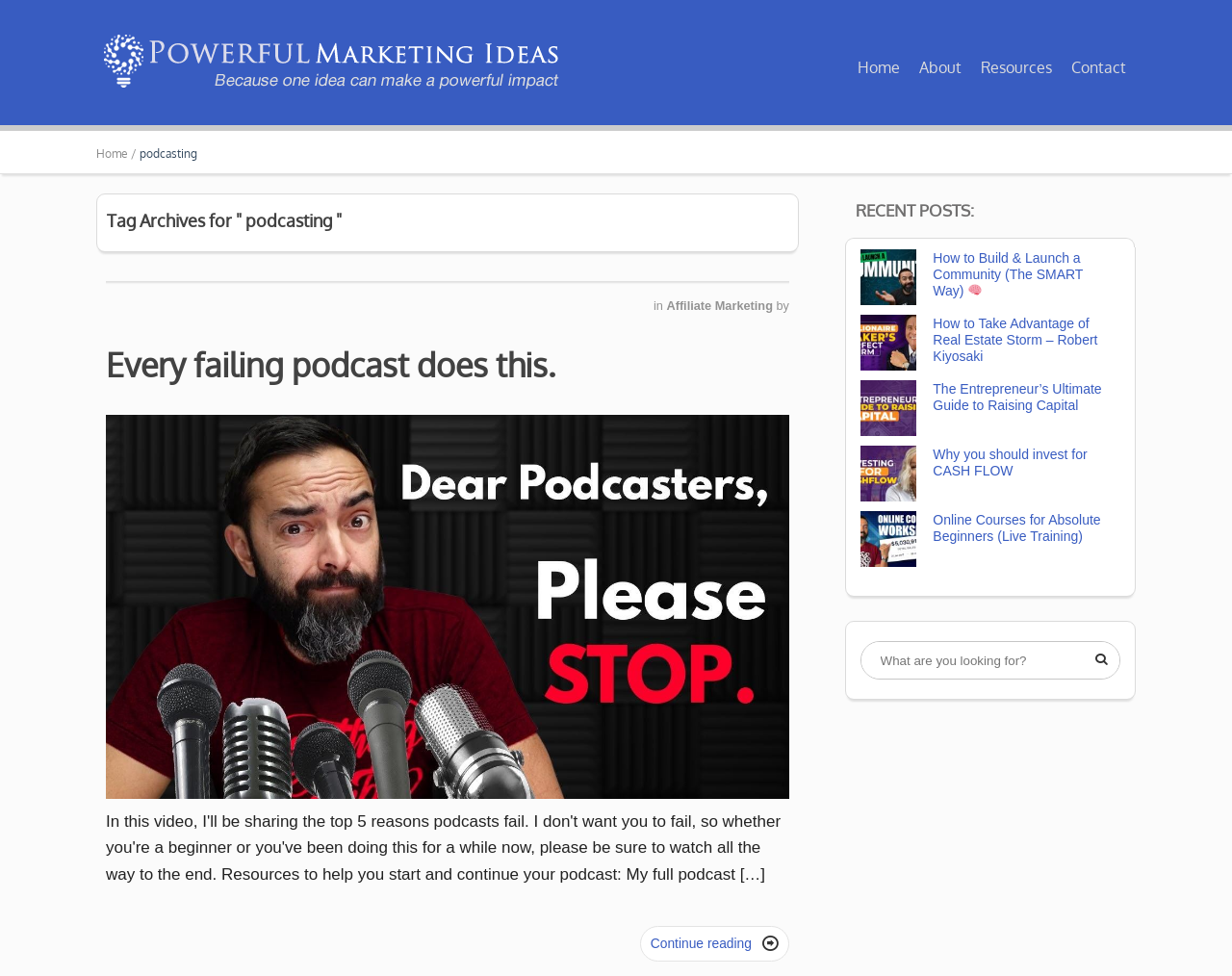Please identify the bounding box coordinates of the element's region that needs to be clicked to fulfill the following instruction: "Read the article 'Every failing podcast does this.'". The bounding box coordinates should consist of four float numbers between 0 and 1, i.e., [left, top, right, bottom].

[0.086, 0.352, 0.451, 0.395]